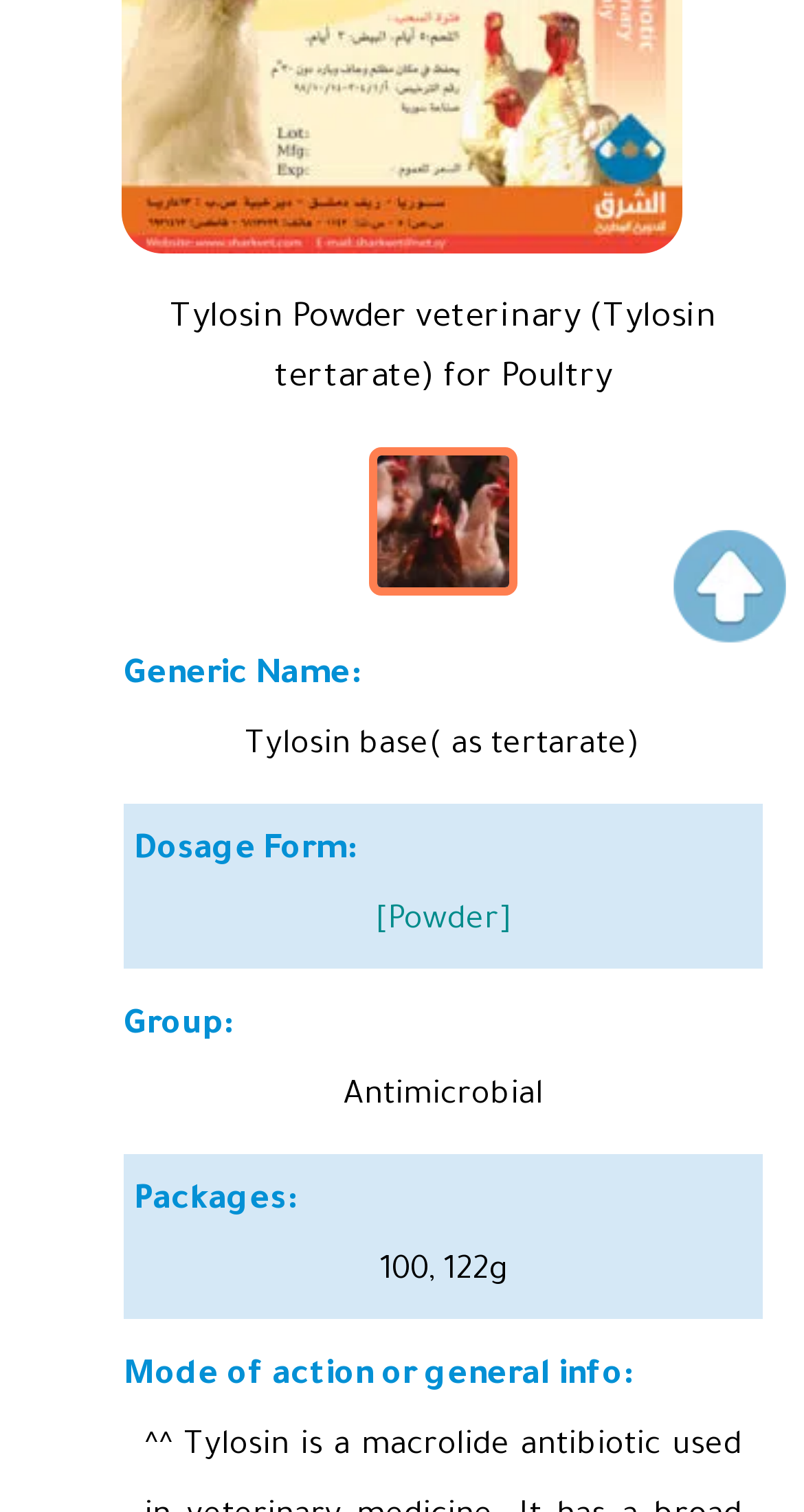Using the webpage screenshot, locate the HTML element that fits the following description and provide its bounding box: "[Powder]".

[0.467, 0.599, 0.636, 0.622]